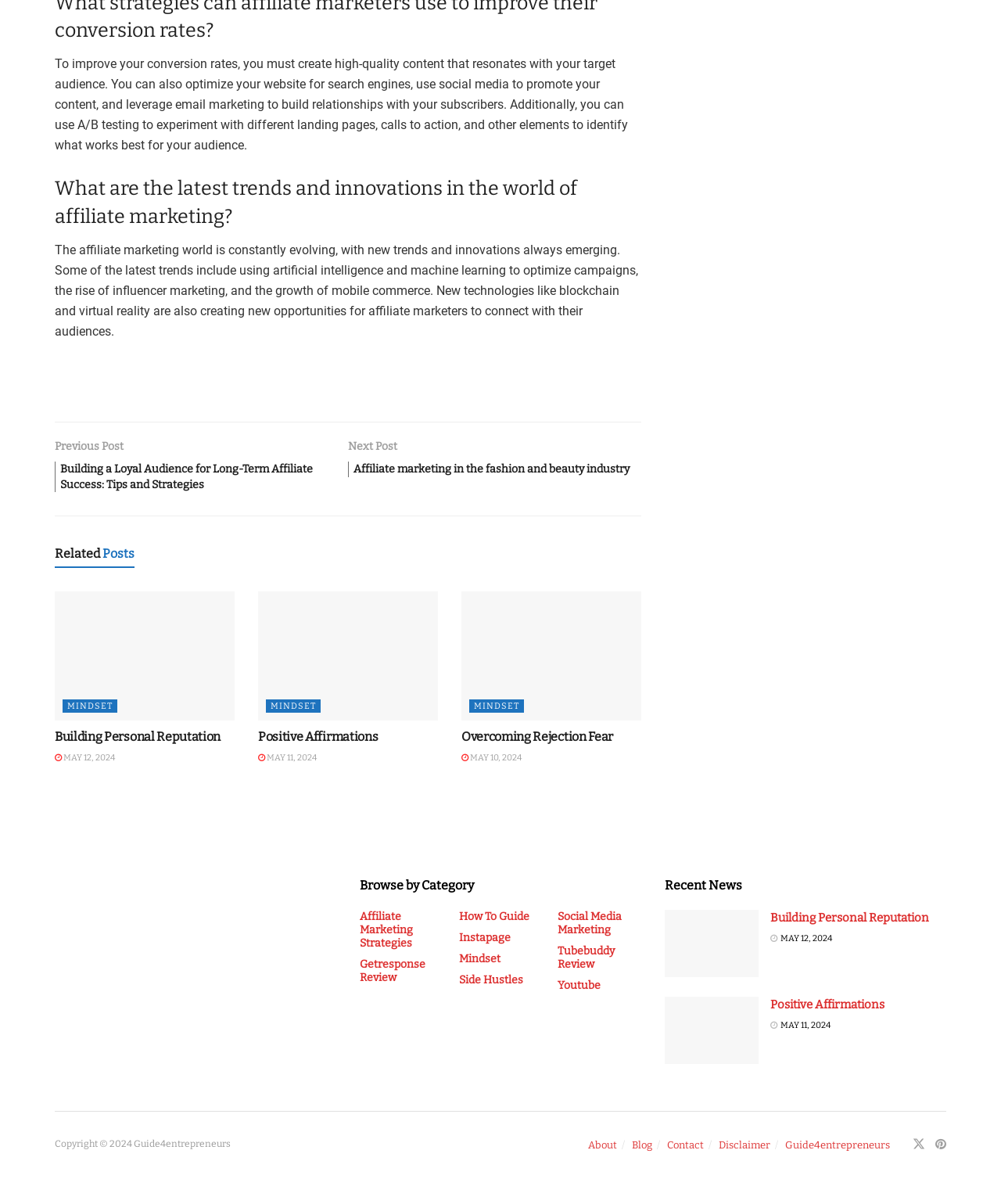Give a one-word or phrase response to the following question: What is the topic of the article above the 'Related Posts' section?

Affiliate marketing